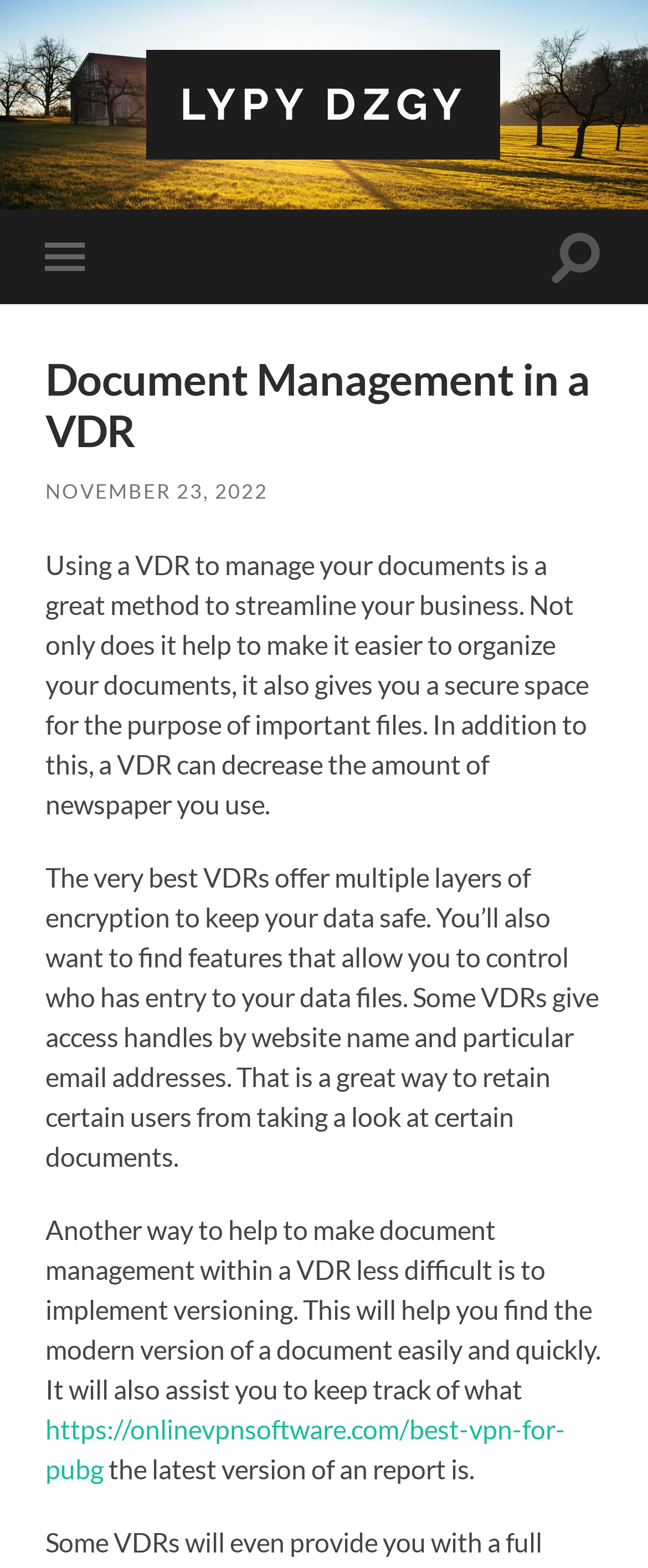Locate and extract the headline of this webpage.

Document Management in a VDR